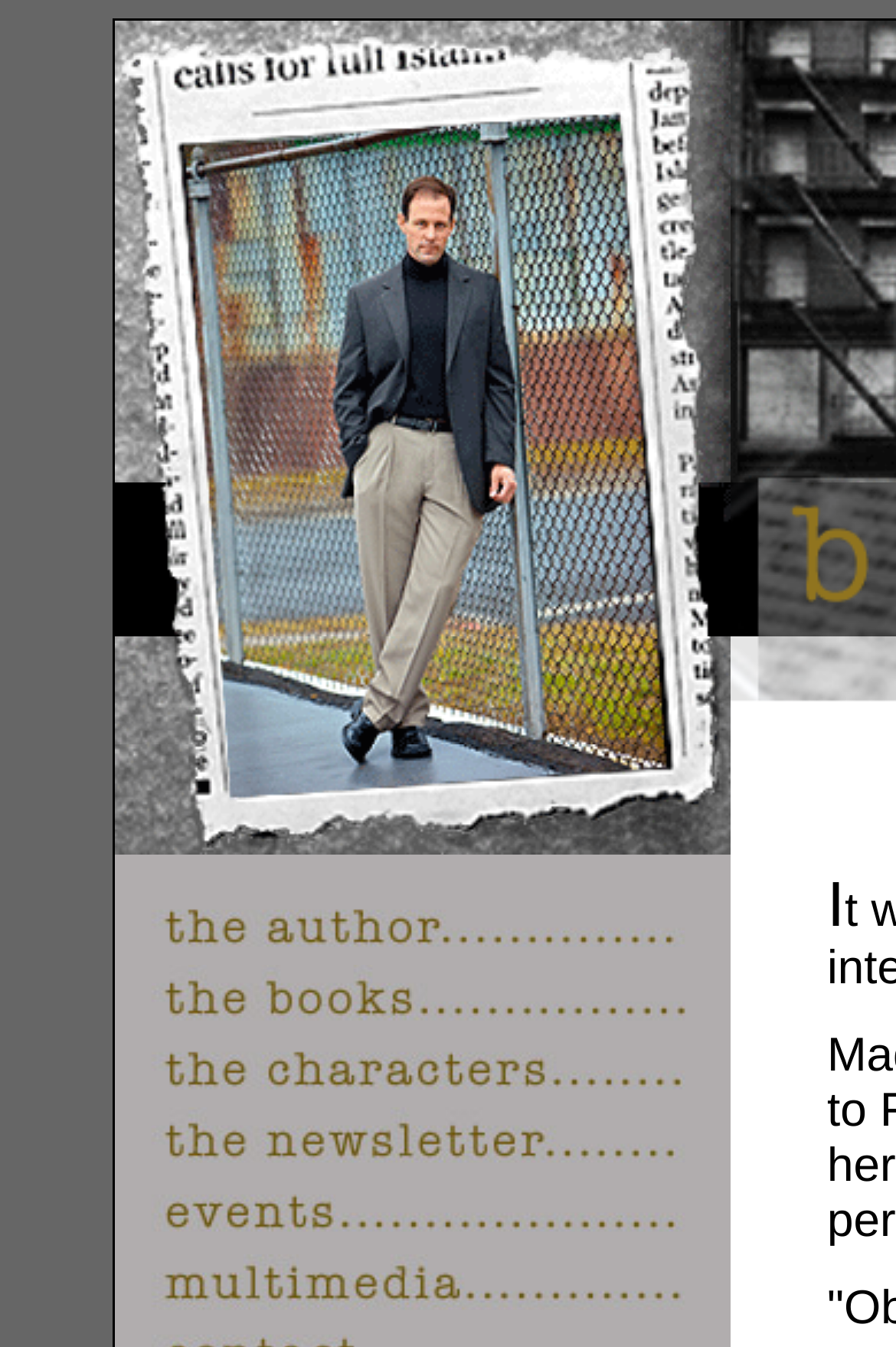Provide a thorough description of the webpage's content and layout.

This webpage is about author Brad Parks and his book "The Good Cop". The page is divided into sections, with a series of links and images arranged in a vertical column. 

At the top, there are three links with accompanying images, stacked on top of each other. Below these, there are seven links with images, each describing a different aspect of the author's work, including the author himself, his books, characters, newsletter, events, and multimedia. These links and images are arranged in a vertical column, with each element positioned below the previous one.